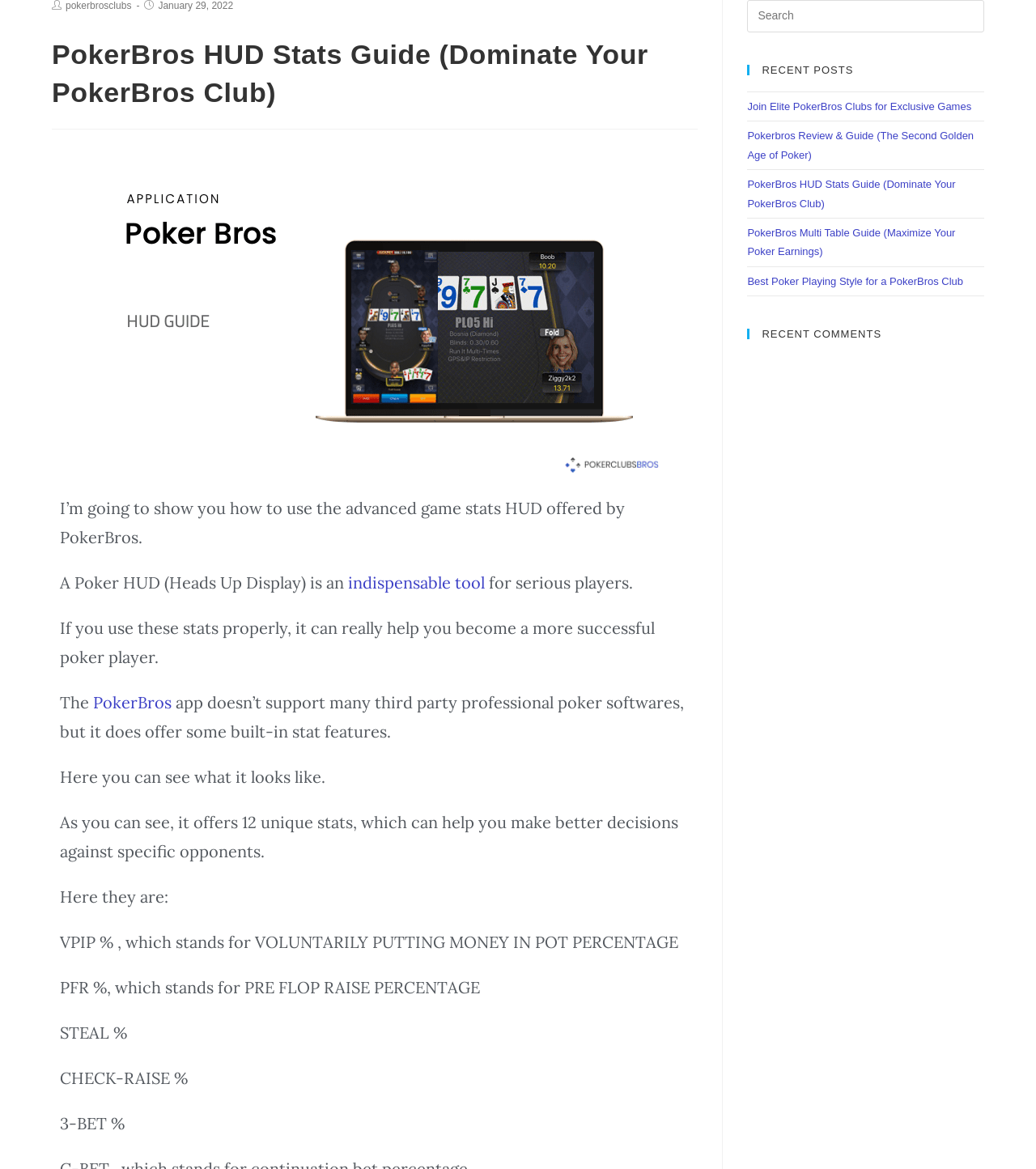Locate the bounding box coordinates of the area that needs to be clicked to fulfill the following instruction: "check the recent comments". The coordinates should be in the format of four float numbers between 0 and 1, namely [left, top, right, bottom].

[0.721, 0.281, 0.95, 0.29]